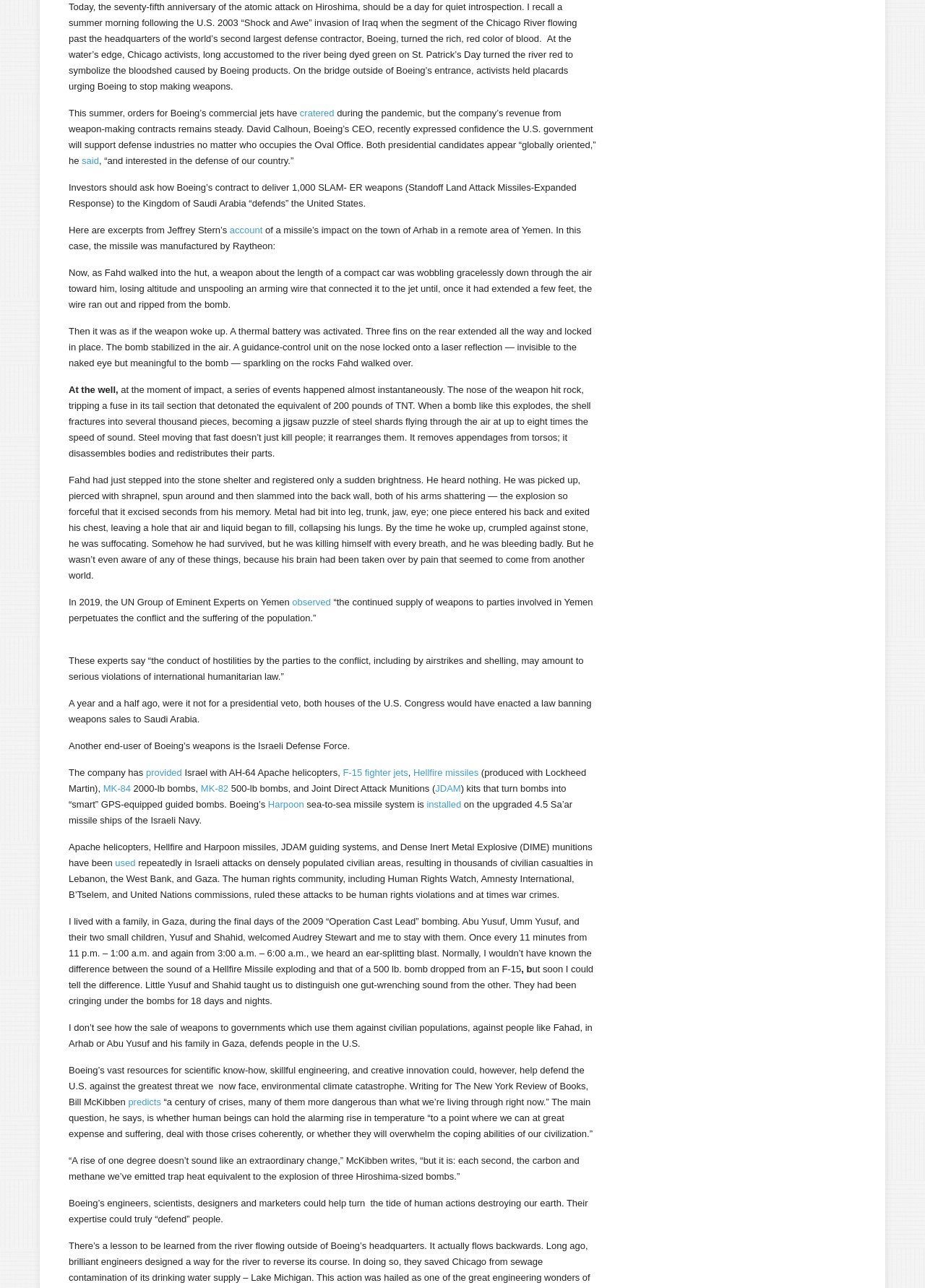Please identify the coordinates of the bounding box that should be clicked to fulfill this instruction: "check the provided information".

[0.158, 0.596, 0.197, 0.604]